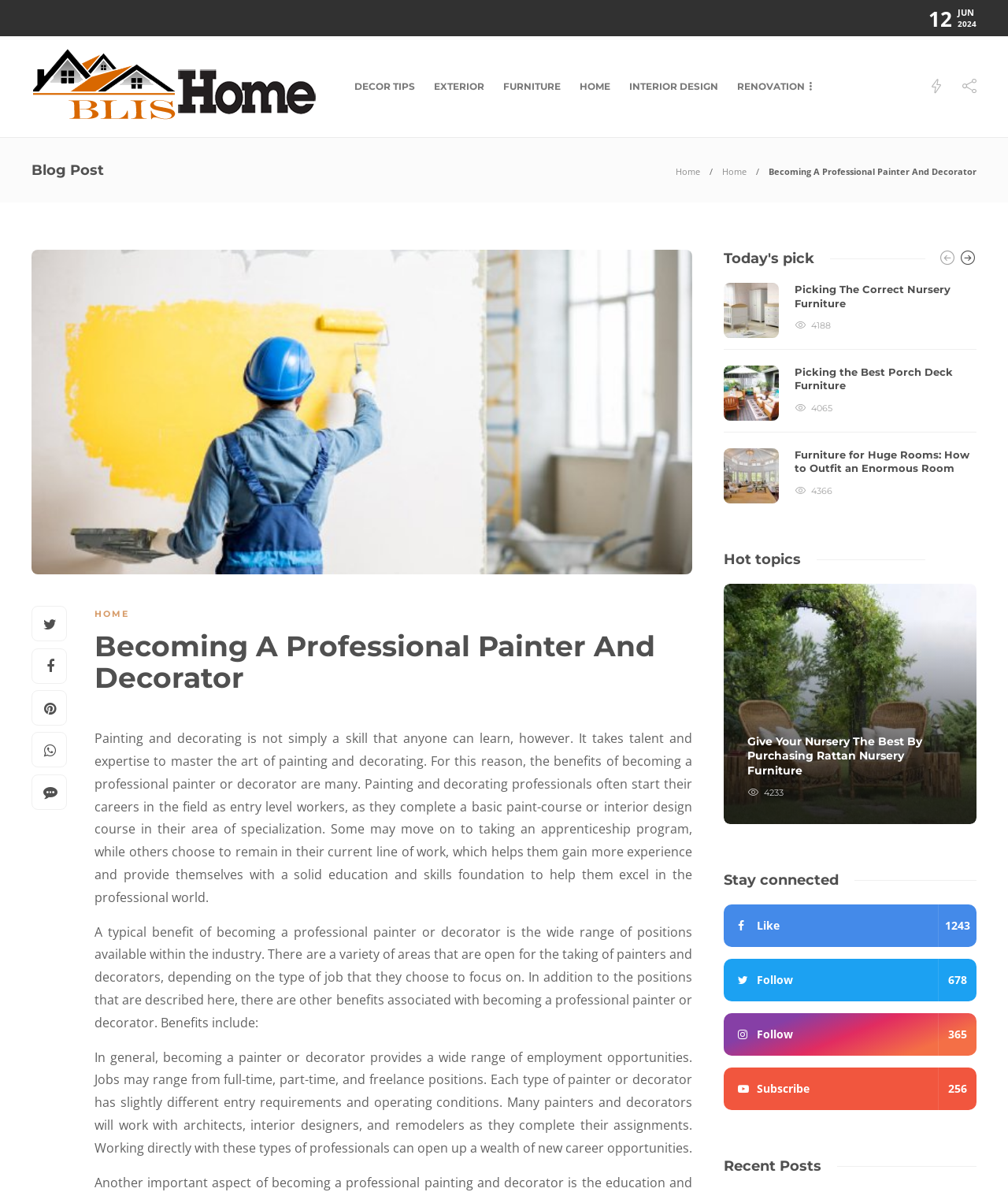Specify the bounding box coordinates of the element's area that should be clicked to execute the given instruction: "Click on the 'Becoming A Professional Painter And Decorator' link". The coordinates should be four float numbers between 0 and 1, i.e., [left, top, right, bottom].

[0.094, 0.529, 0.663, 0.587]